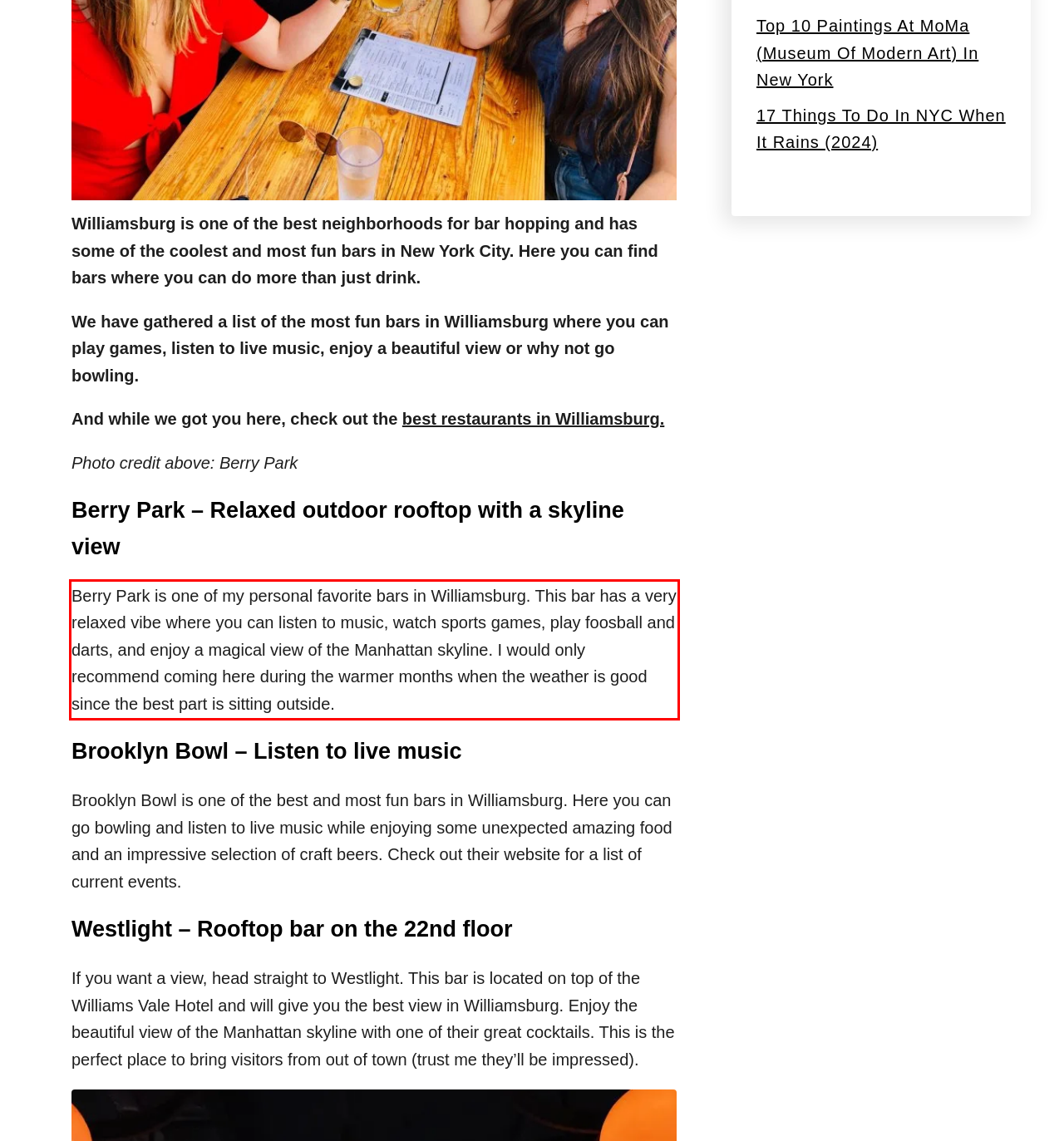You are provided with a screenshot of a webpage containing a red bounding box. Please extract the text enclosed by this red bounding box.

Berry Park is one of my personal favorite bars in Williamsburg. This bar has a very relaxed vibe where you can listen to music, watch sports games, play foosball and darts, and enjoy a magical view of the Manhattan skyline. I would only recommend coming here during the warmer months when the weather is good since the best part is sitting outside.